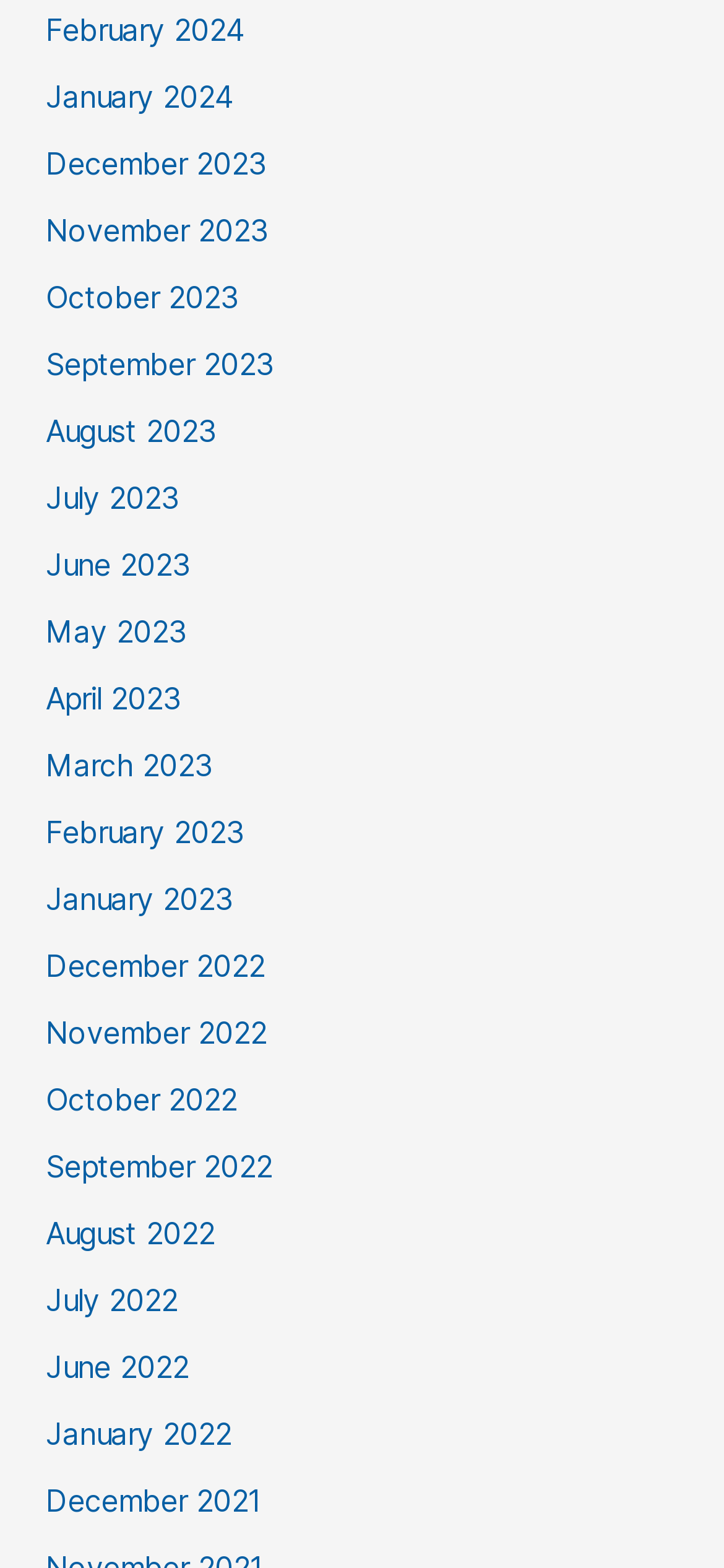Could you locate the bounding box coordinates for the section that should be clicked to accomplish this task: "Access June 2022".

[0.063, 0.86, 0.261, 0.883]